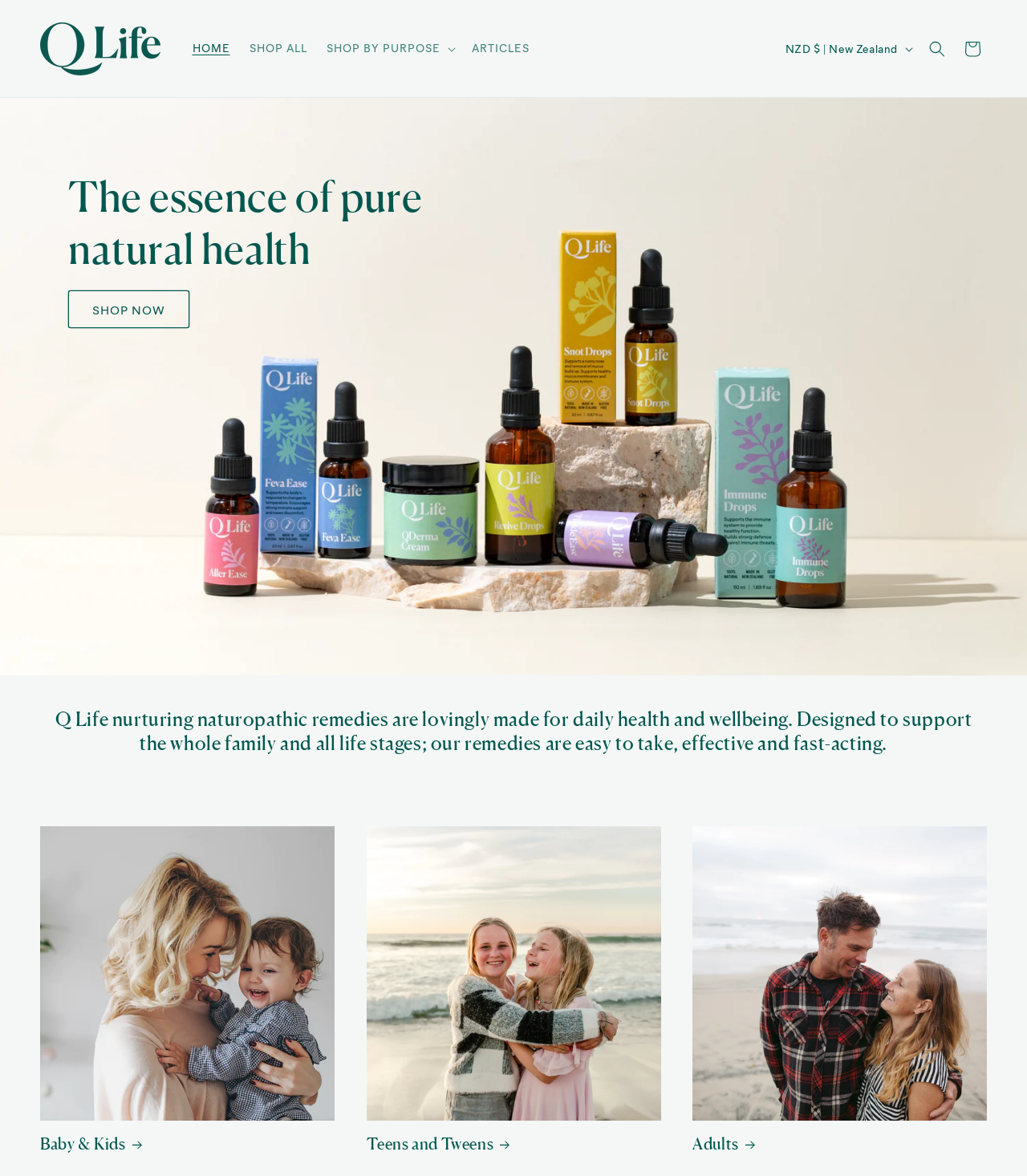Given the description of the UI element: "aria-label="Search"", predict the bounding box coordinates in the form of [left, top, right, bottom], with each value being a float between 0 and 1.

[0.895, 0.026, 0.93, 0.056]